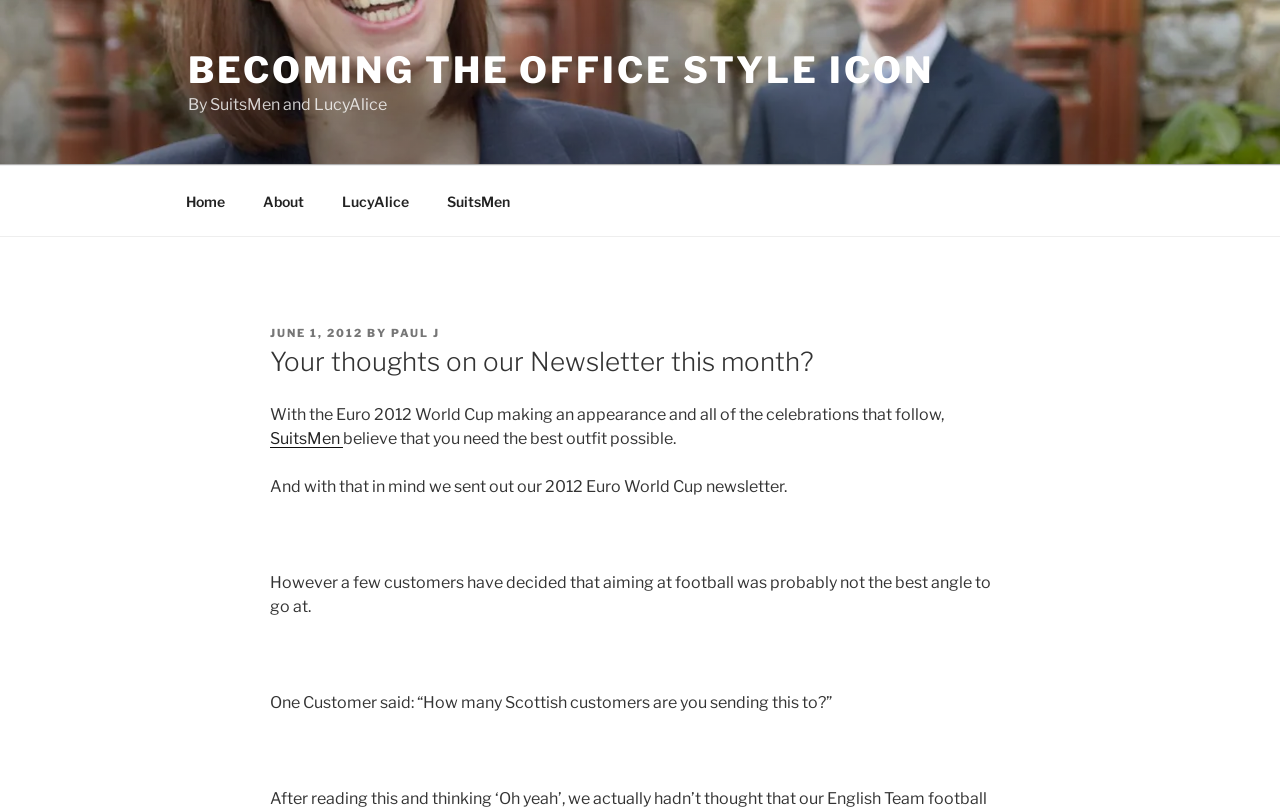Who is the author of the post?
Answer the question with a detailed explanation, including all necessary information.

The author of the post can be identified by looking at the text 'BY PAUL J' which is located below the 'POSTED ON' date.